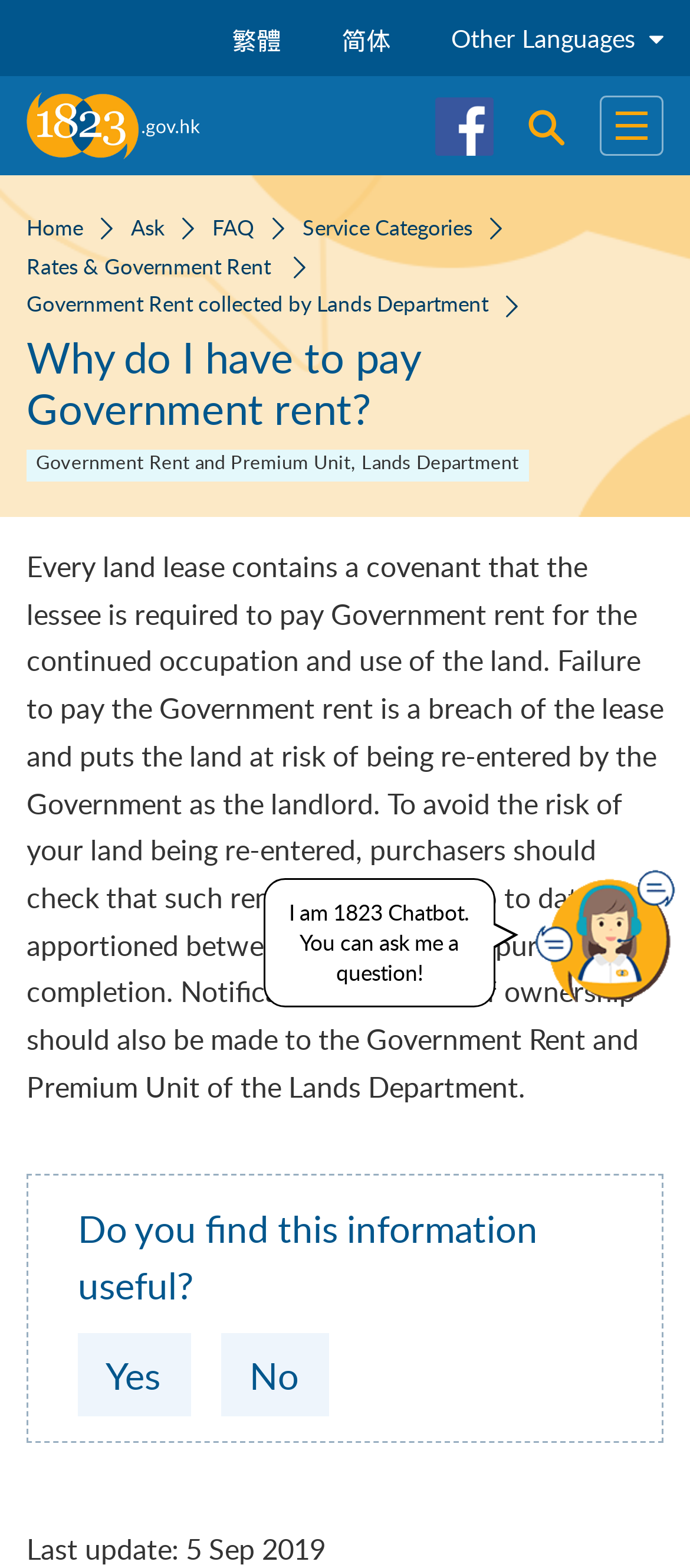Determine the bounding box coordinates of the region that needs to be clicked to achieve the task: "Explore Santa Monica Hotel's new look and enhanced amenities".

None